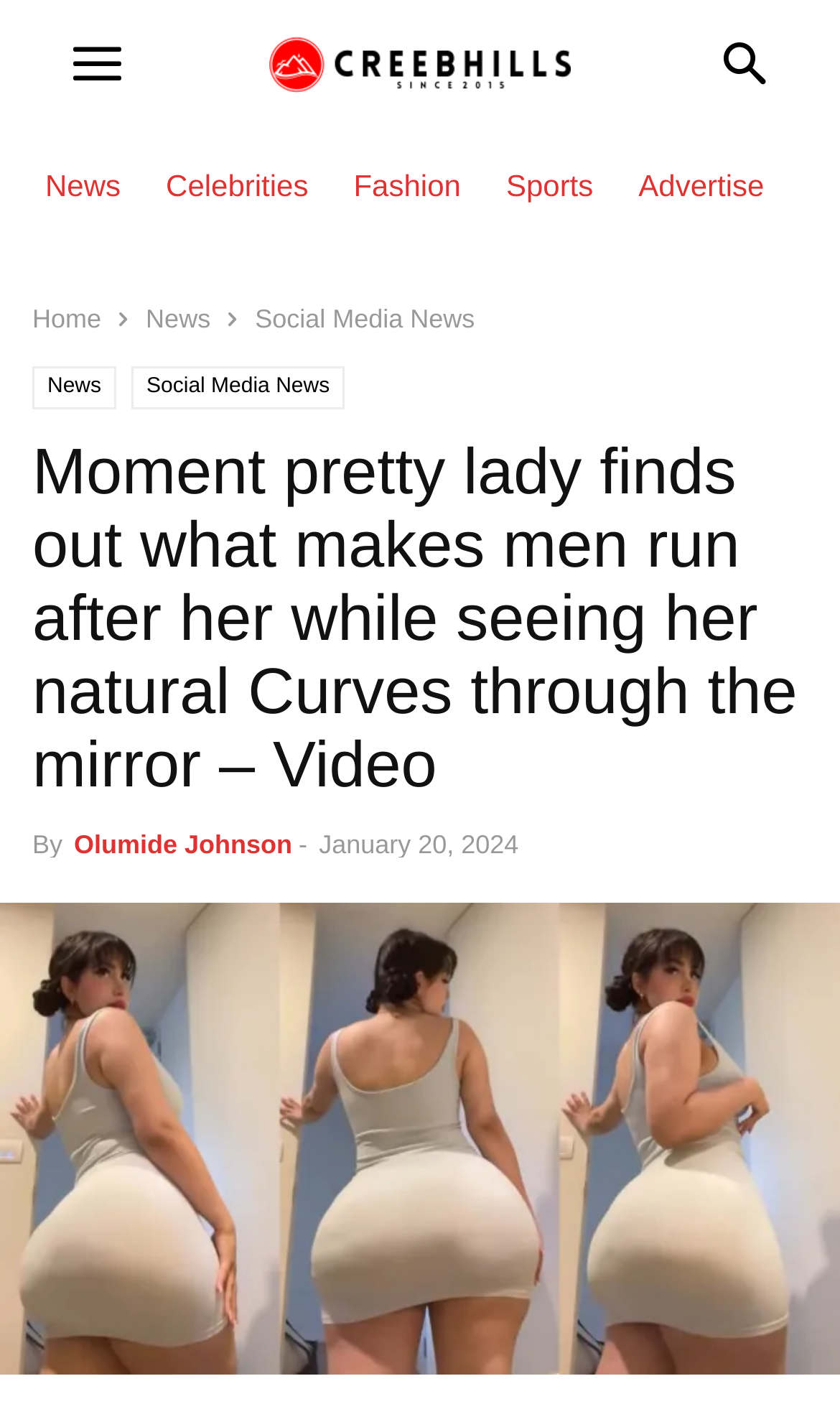How many links are in the top navigation bar?
Could you answer the question with a detailed and thorough explanation?

I counted the number of links in the top navigation bar by looking at the links 'News', 'Celebrities', 'Fashion', 'Sports', and 'Advertise' which are located at [0.054, 0.118, 0.144, 0.142], [0.197, 0.118, 0.367, 0.142], [0.421, 0.118, 0.549, 0.142], [0.602, 0.118, 0.706, 0.142], and [0.76, 0.118, 0.91, 0.142] respectively.